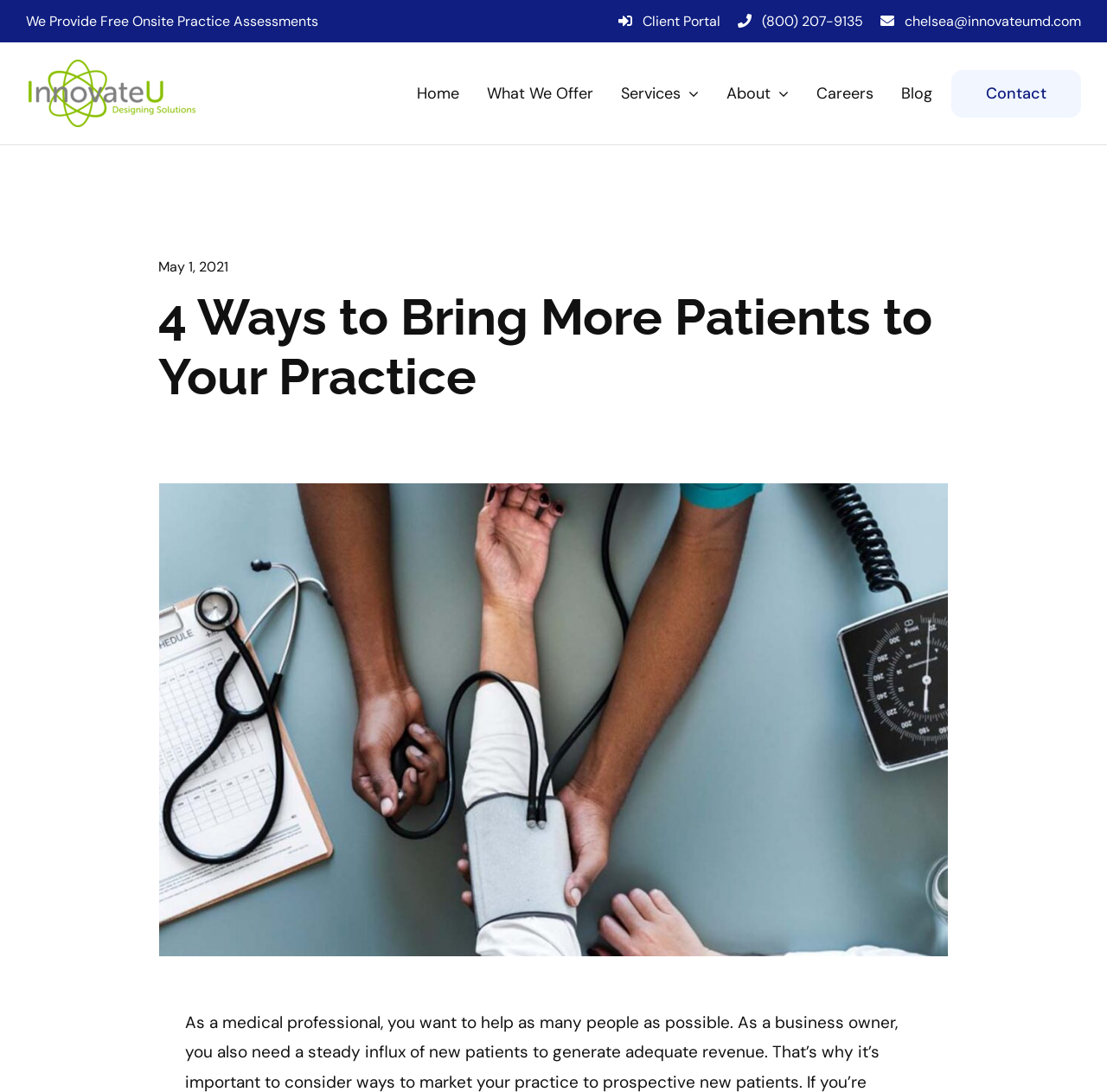Describe all the visual and textual components of the webpage comprehensively.

The webpage appears to be a blog post or article titled "4 Ways to Bring More Patients to Your Practice" on a website called InnovateU. At the top left of the page, there is a logo of InnovateU, and next to it, a navigation menu with links to various sections of the website, including Home, What We Offer, Services, About, Careers, Blog, and Contact.

Below the navigation menu, there is a heading that repeats the title of the page, "4 Ways to Bring More Patients to Your Practice". This heading is followed by a large image that takes up most of the width of the page.

At the top right of the page, there are several links and pieces of text, including a link to a Client Portal, a phone number, and an email address. There is also a static text element with the date "May 1, 2021".

The main content of the page is not explicitly described in the accessibility tree, but based on the title and the meta description, it appears to be an article or blog post that provides advice or guidance on how medical professionals can attract more patients to their practice.